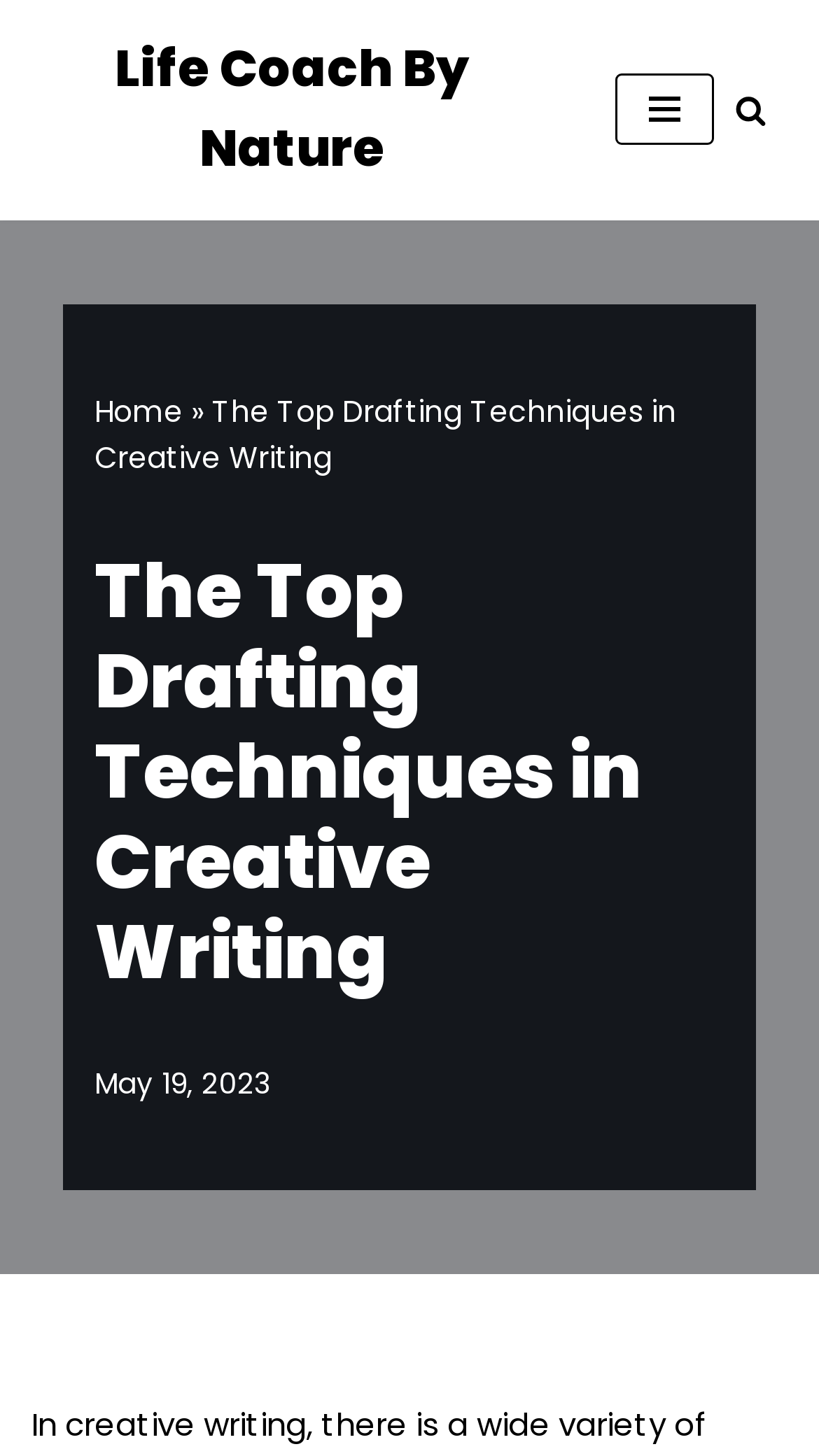Determine the bounding box coordinates for the HTML element described here: "Skip to content".

[0.0, 0.046, 0.077, 0.075]